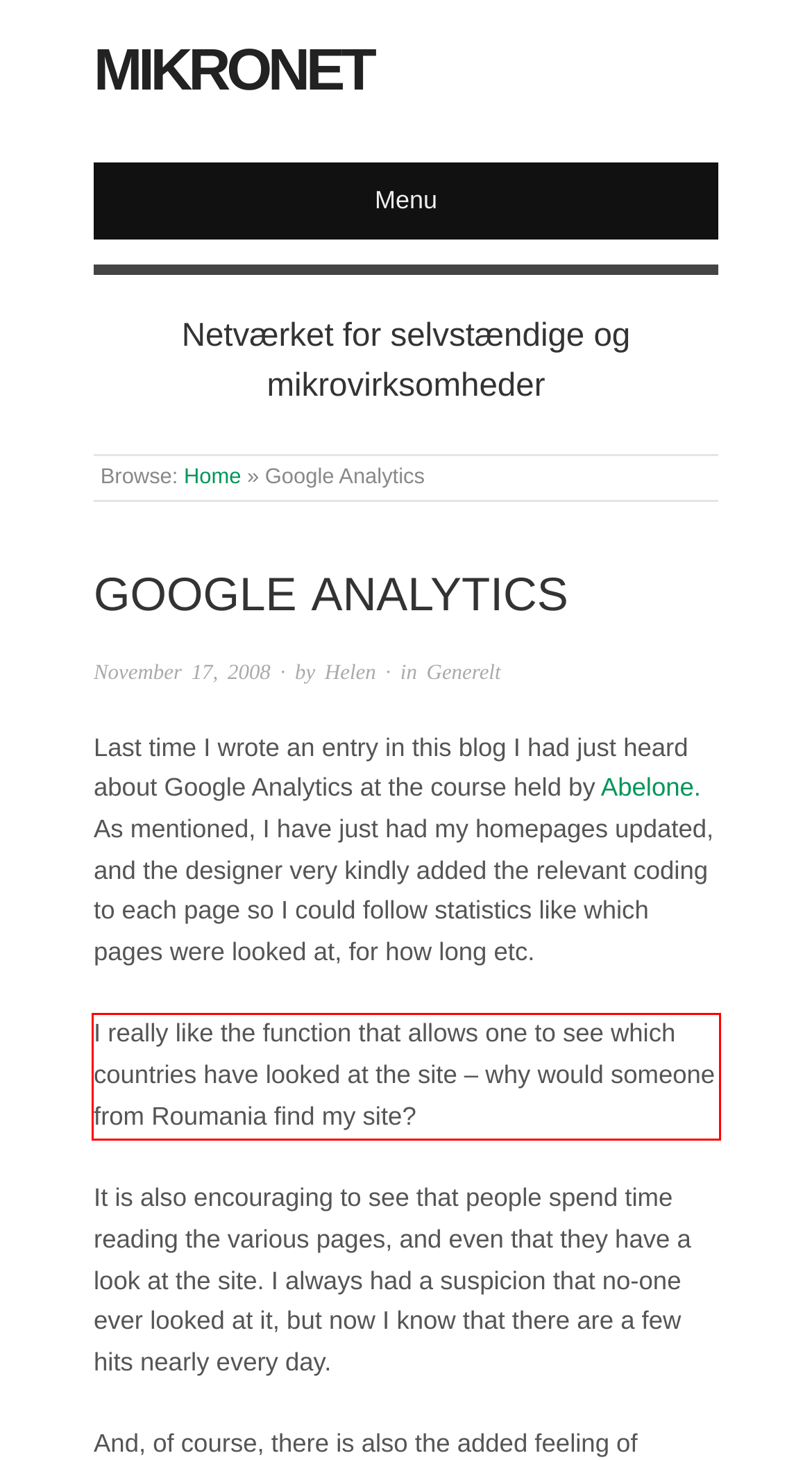With the given screenshot of a webpage, locate the red rectangle bounding box and extract the text content using OCR.

I really like the function that allows one to see which countries have looked at the site – why would someone from Roumania find my site?